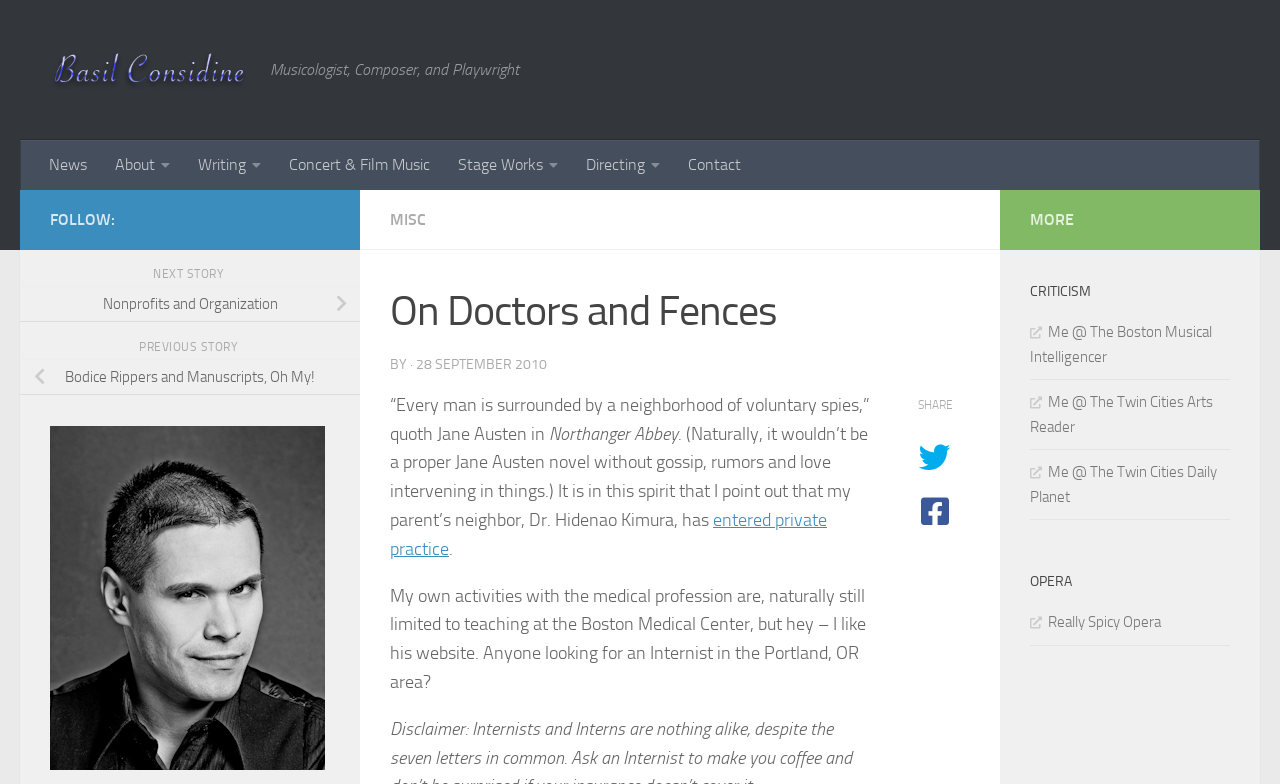Locate the bounding box coordinates of the element to click to perform the following action: 'Call us now'. The coordinates should be given as four float values between 0 and 1, in the form of [left, top, right, bottom].

None